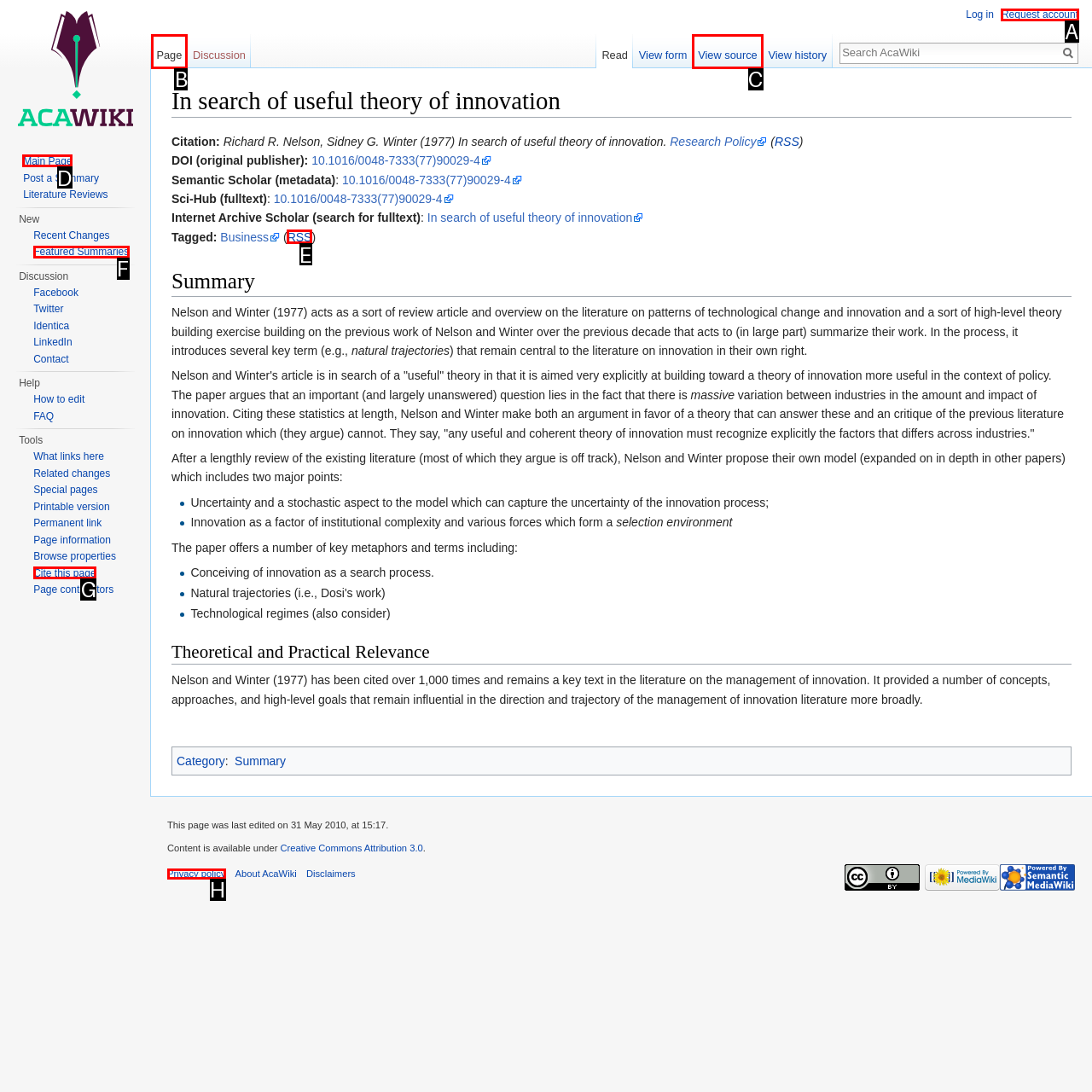Identify the correct UI element to click for this instruction: View the main page
Respond with the appropriate option's letter from the provided choices directly.

D